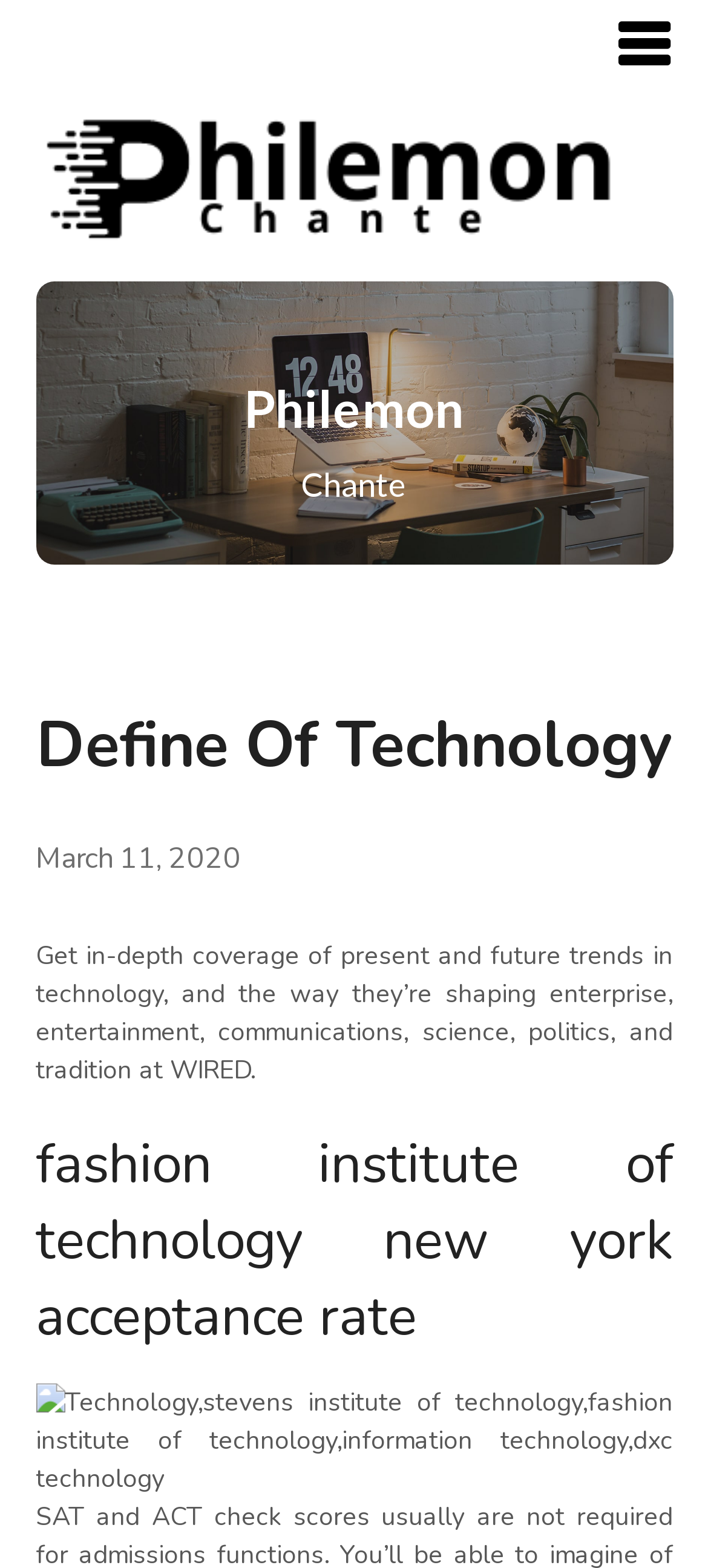Locate and extract the headline of this webpage.

Define Of Technology